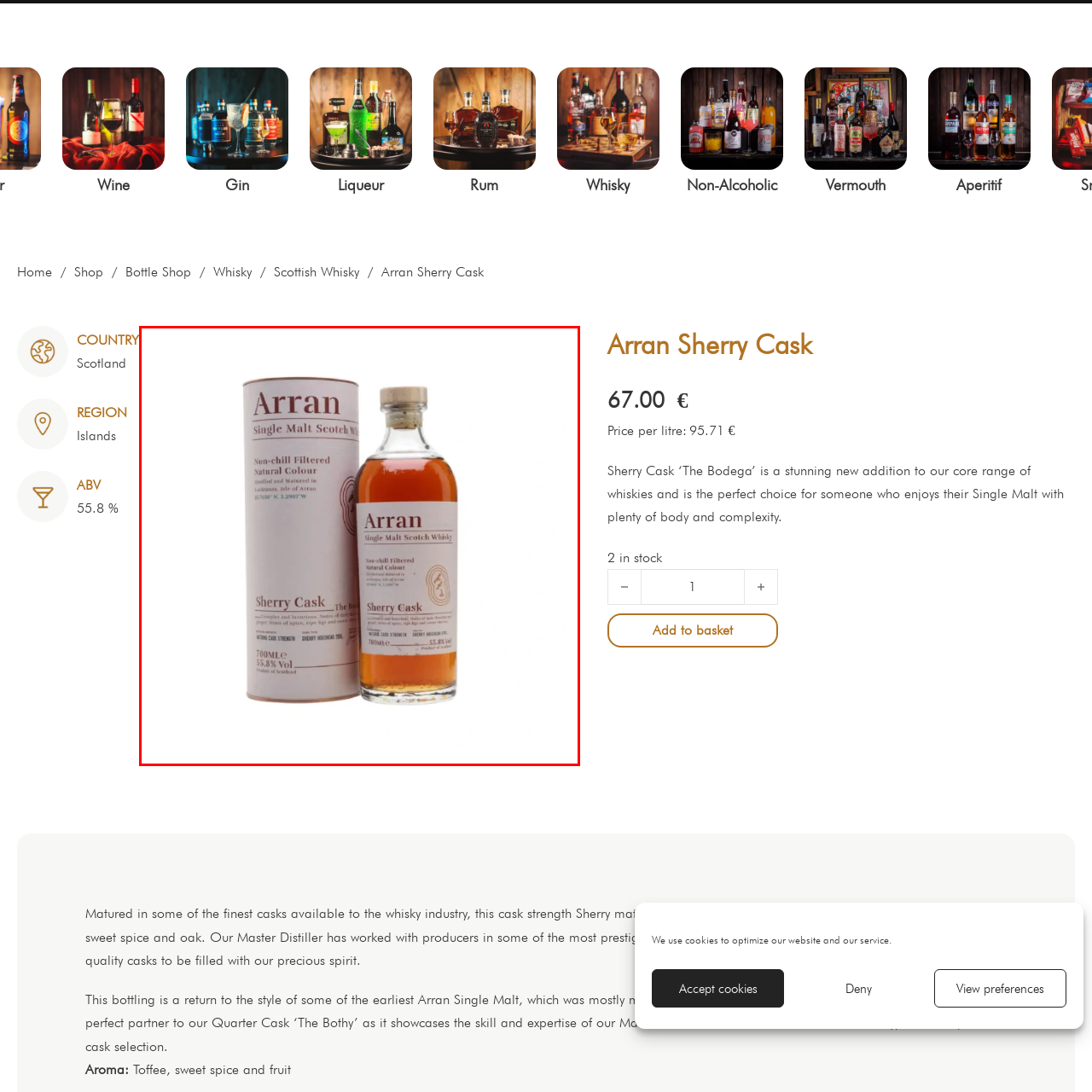Look closely at the image within the red-bordered box and thoroughly answer the question below, using details from the image: Is the whisky chill filtered?

The label on the bottle emphasizes that the whisky is non-chill filtered, which is an important detail that connoisseurs might look for in a high-quality single malt whisky.